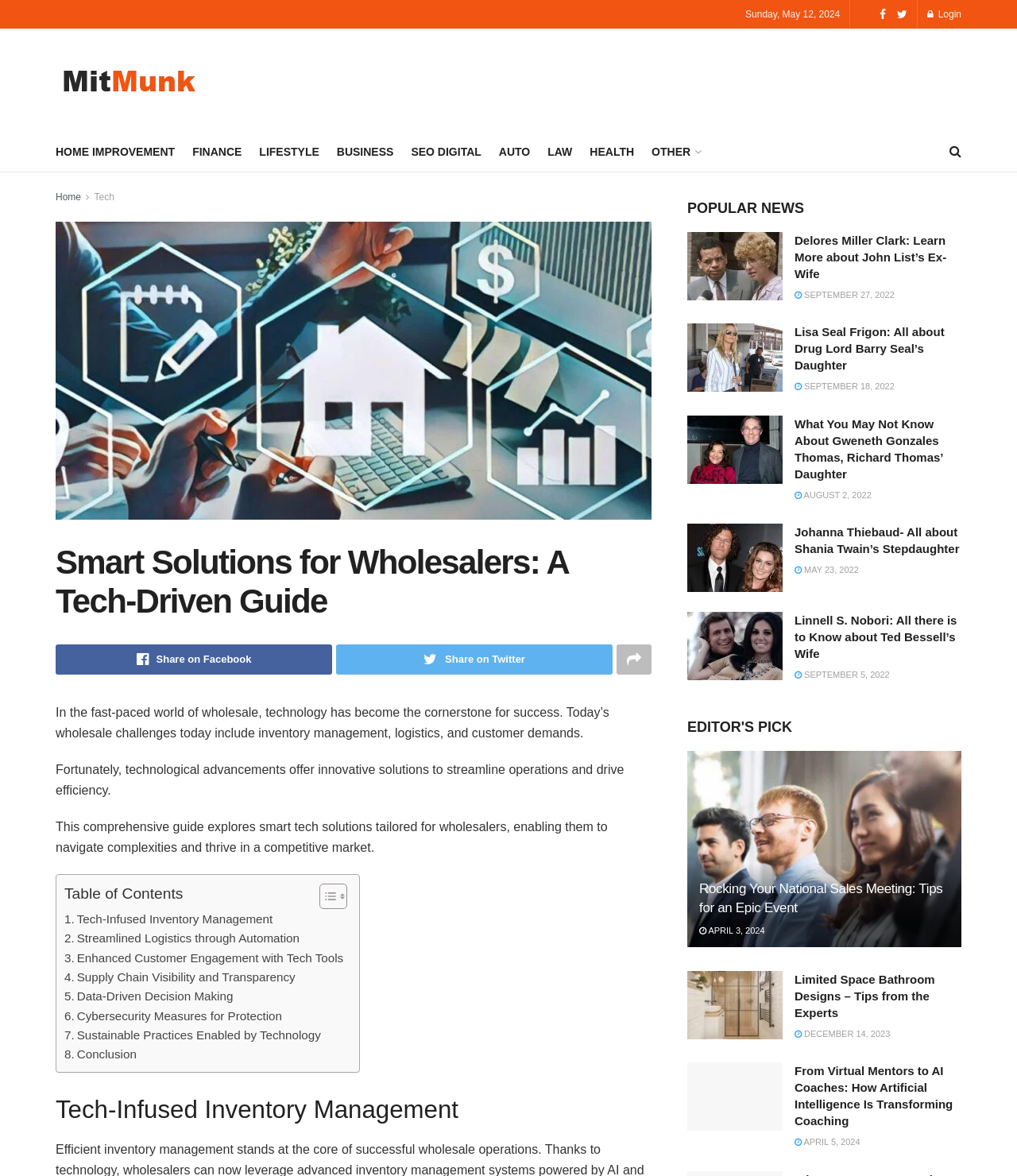Explain the features and main sections of the webpage comprehensively.

This webpage is a comprehensive guide for wholesalers, focusing on the importance of technology in the industry. At the top of the page, there is a login button and a link to the website's homepage, Mitmunk. Below this, there are several links to different categories, including Home Improvement, Finance, Lifestyle, and Business.

The main content of the page is divided into sections, starting with a brief introduction to the challenges faced by wholesalers today, including inventory management, logistics, and customer demands. This is followed by a description of how technological advancements can help streamline operations and drive efficiency.

The next section is a table of contents, which outlines the different topics that will be covered in the guide, including tech-infused inventory management, streamlined logistics, and enhanced customer engagement.

Below the table of contents, there are several links to different articles, each focusing on a specific aspect of technology in wholesaling. These articles are organized into sections, with headings such as "Tech-Infused Inventory Management" and "POPULAR NEWS".

The popular news section features several articles, each with a heading, a brief summary, and a link to read more. The articles appear to be about various individuals, including Delores Miller Clark, Lisa Seal Frigon, and Gweneth Gonzales Thomas.

Further down the page, there is an "EDITOR'S PICK" section, which features another article, this one about national sales meetings.

Throughout the page, there are several images, including logos, icons, and photos of individuals. The layout is organized and easy to navigate, with clear headings and concise summaries of each article.